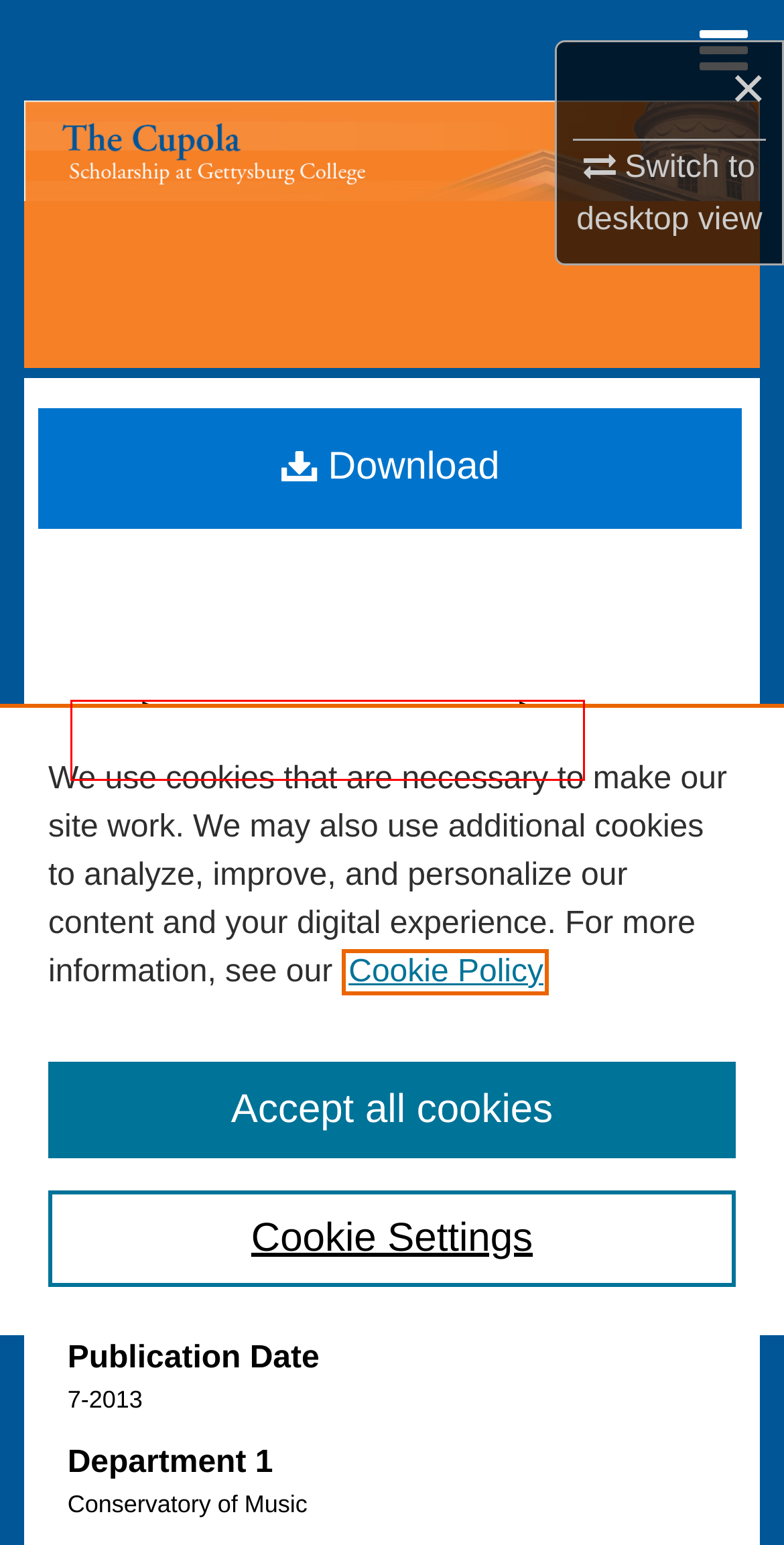Observe the provided screenshot of a webpage that has a red rectangle bounding box. Determine the webpage description that best matches the new webpage after clicking the element inside the red bounding box. Here are the candidates:
A. Search
B. Digital Commons Network: Error
C. Bali Soundscapes | Gettysburg College Research | The Cupola: Scholarship at Gettysburg College
D. Browse by Department, Research Unit, or Center | Gettysburg College Institutional Repository
E. About Institutional Repositories | Gettysburg College Institutional Repository
F. Scholarly Communications - Gettysburg College
G. Gettysburg College Institutional Repository
H. Digital Commons Network | Free full-text scholarly articles

C